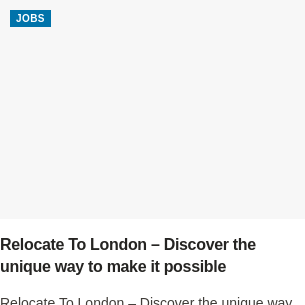What is above the heading?
Provide a fully detailed and comprehensive answer to the question.

Above the heading 'Relocate To London – Discover the unique way to make it possible', there's a button labeled 'JOBS', likely linking to related employment resources.